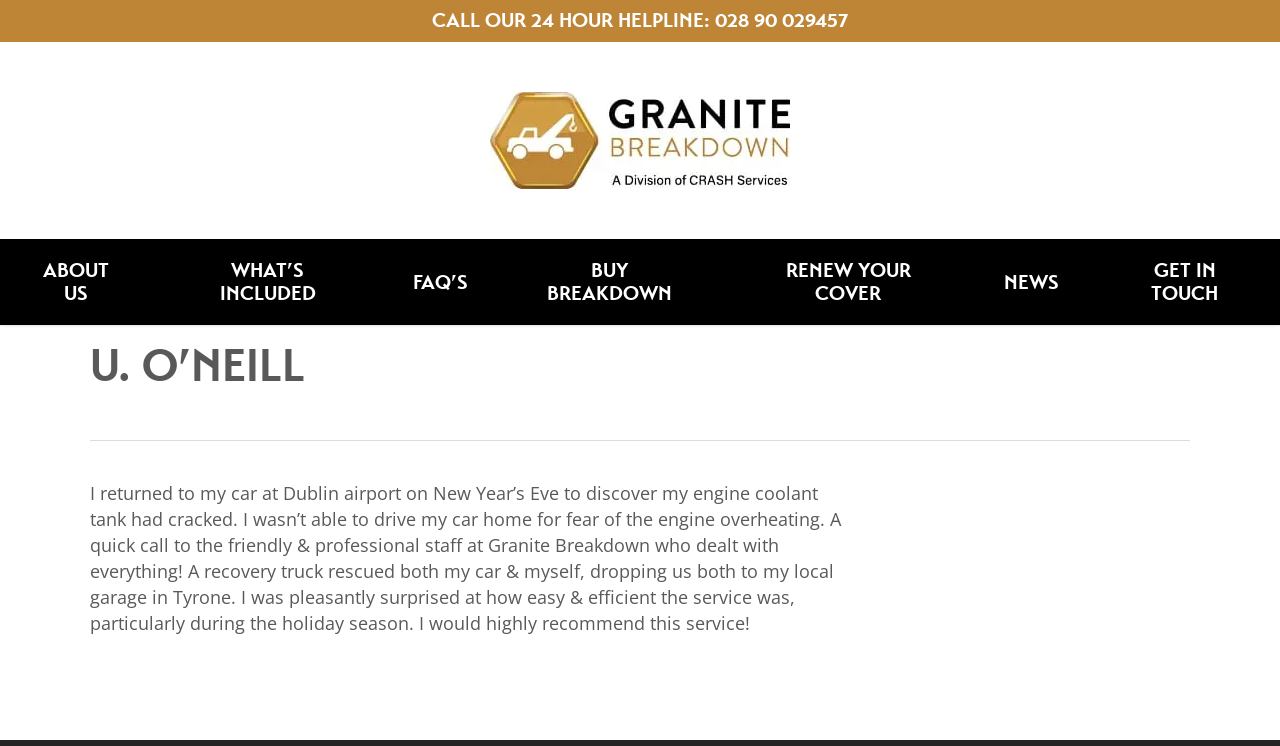What is the phone number of the 24-hour helpline?
Refer to the image and provide a one-word or short phrase answer.

028 90 029457